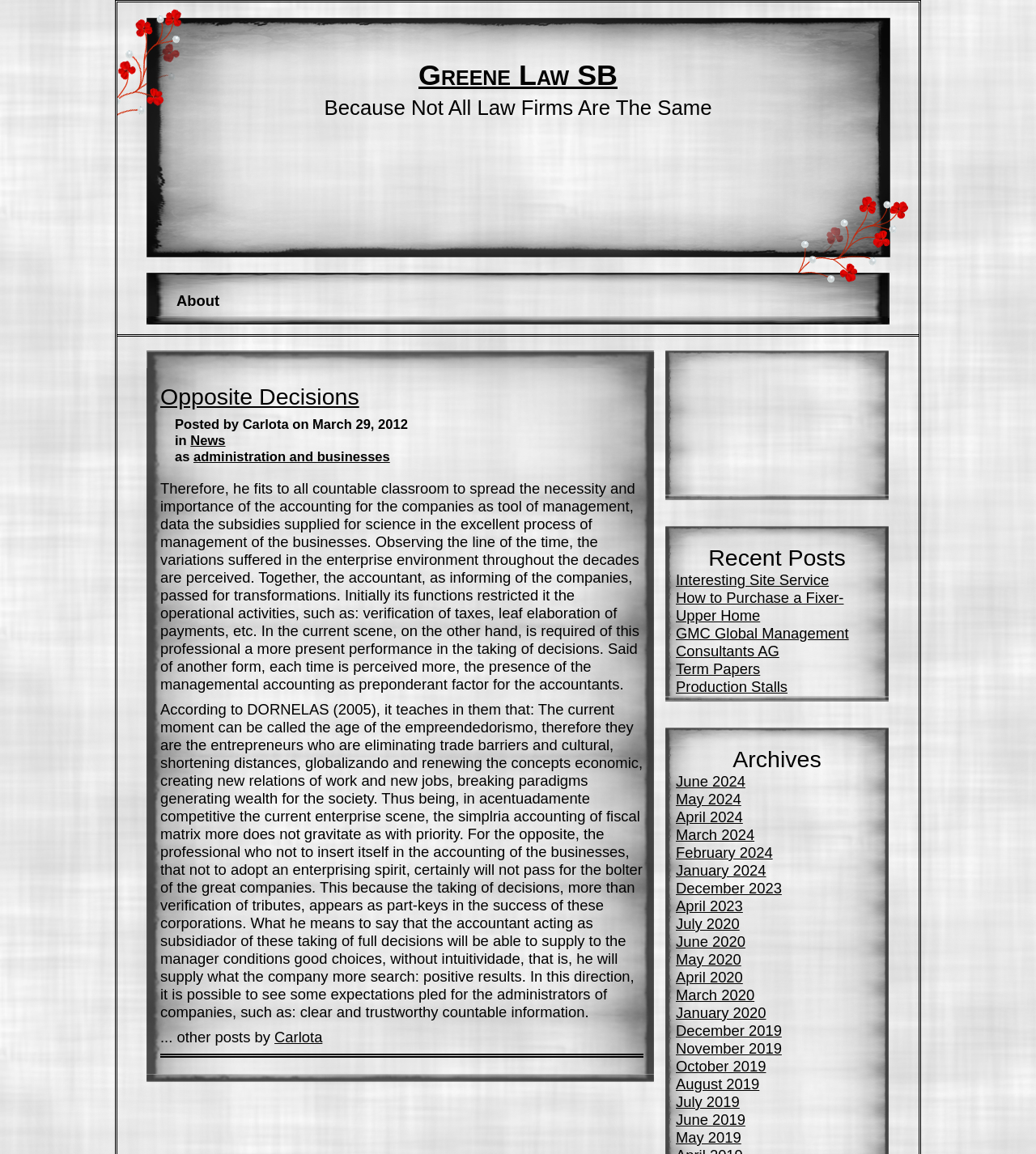What is the time period of the archives?
Offer a detailed and full explanation in response to the question.

The archives section lists links to different months and years, ranging from March 2012 to June 2024, which suggests that the archives cover a time period of around 12 years.